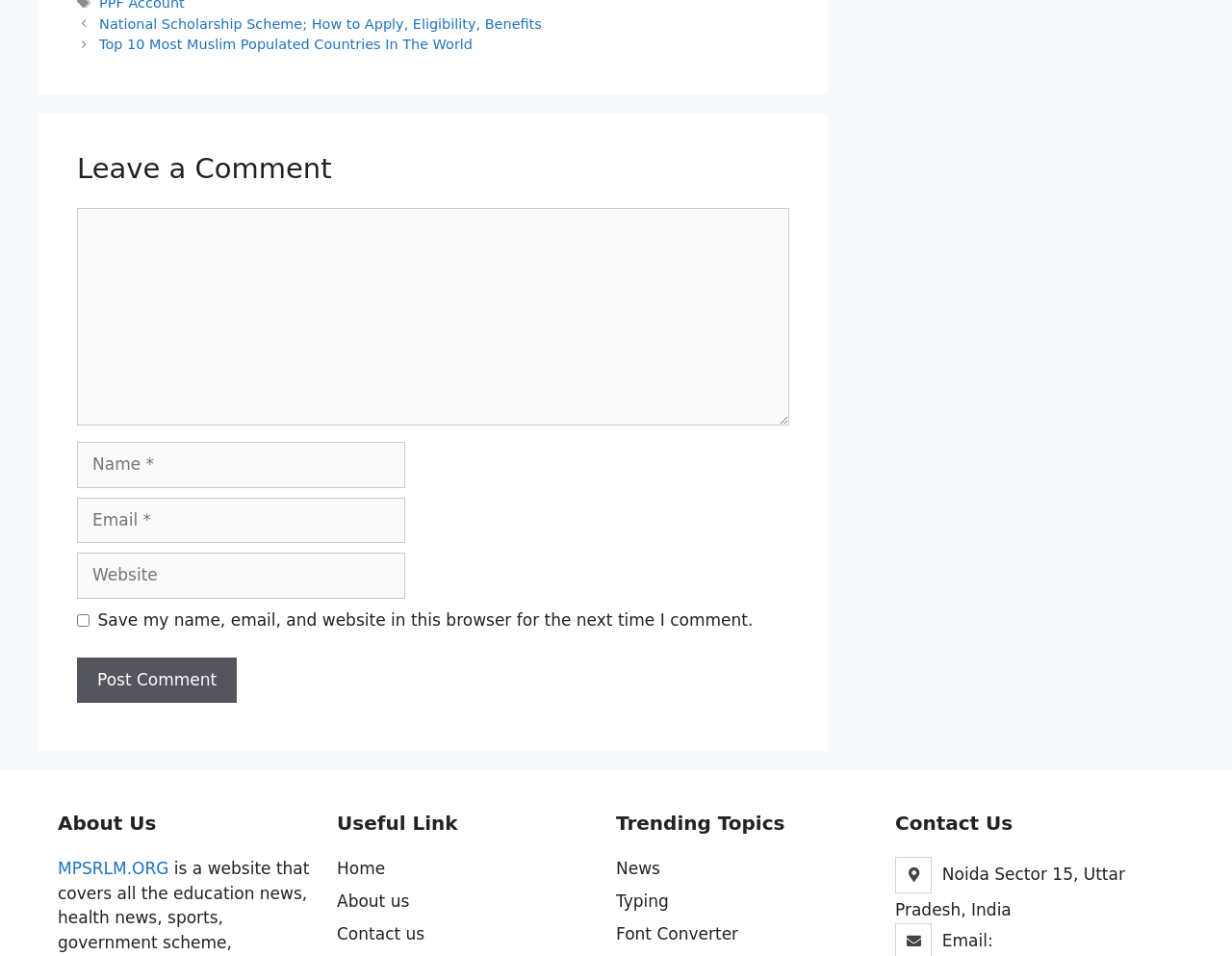Provide your answer in a single word or phrase: 
What is the first link in the navigation section?

National Scholarship Scheme